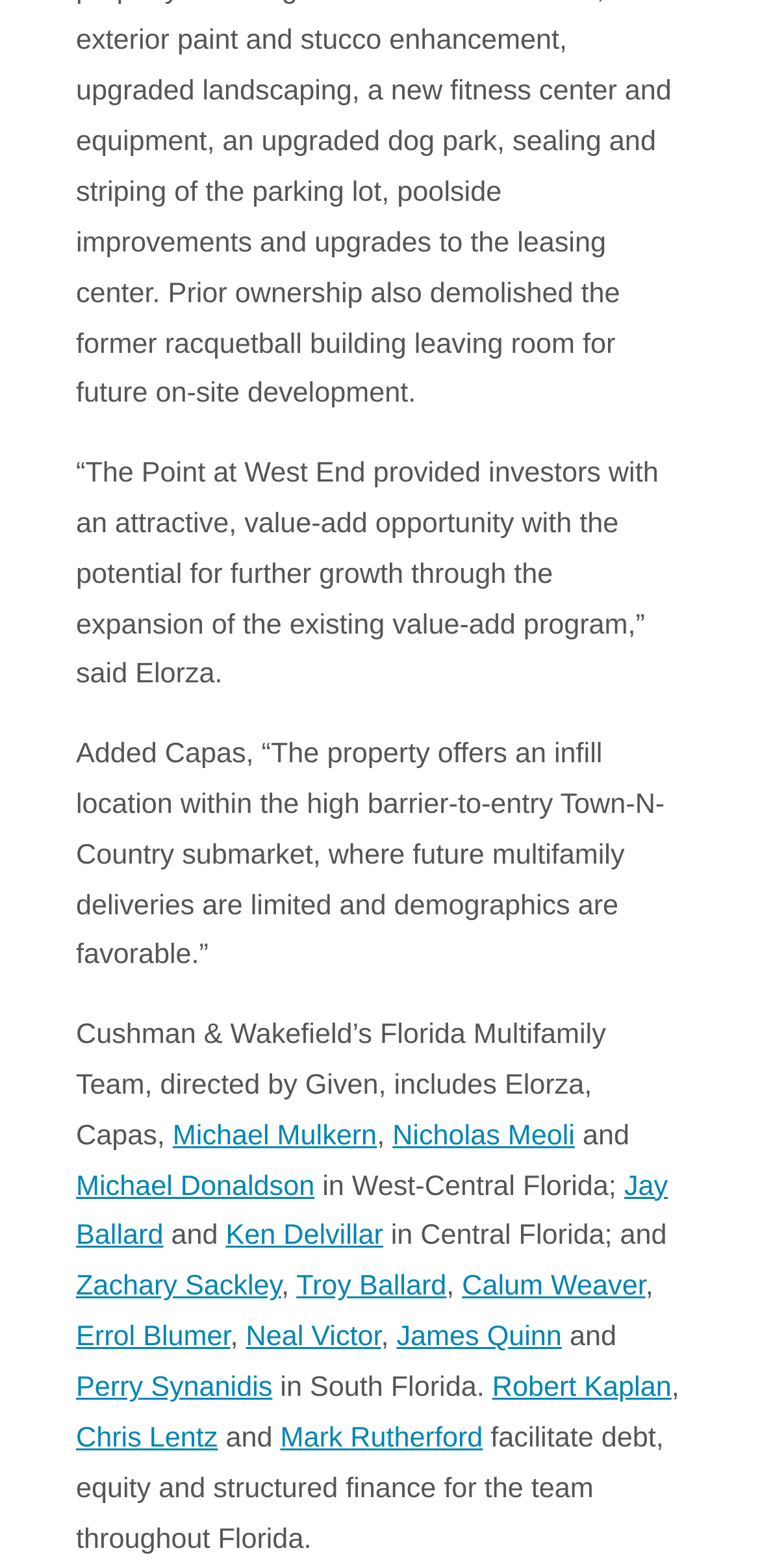Please identify the bounding box coordinates of the area that needs to be clicked to follow this instruction: "Click on Nicholas Meoli".

[0.516, 0.714, 0.756, 0.734]